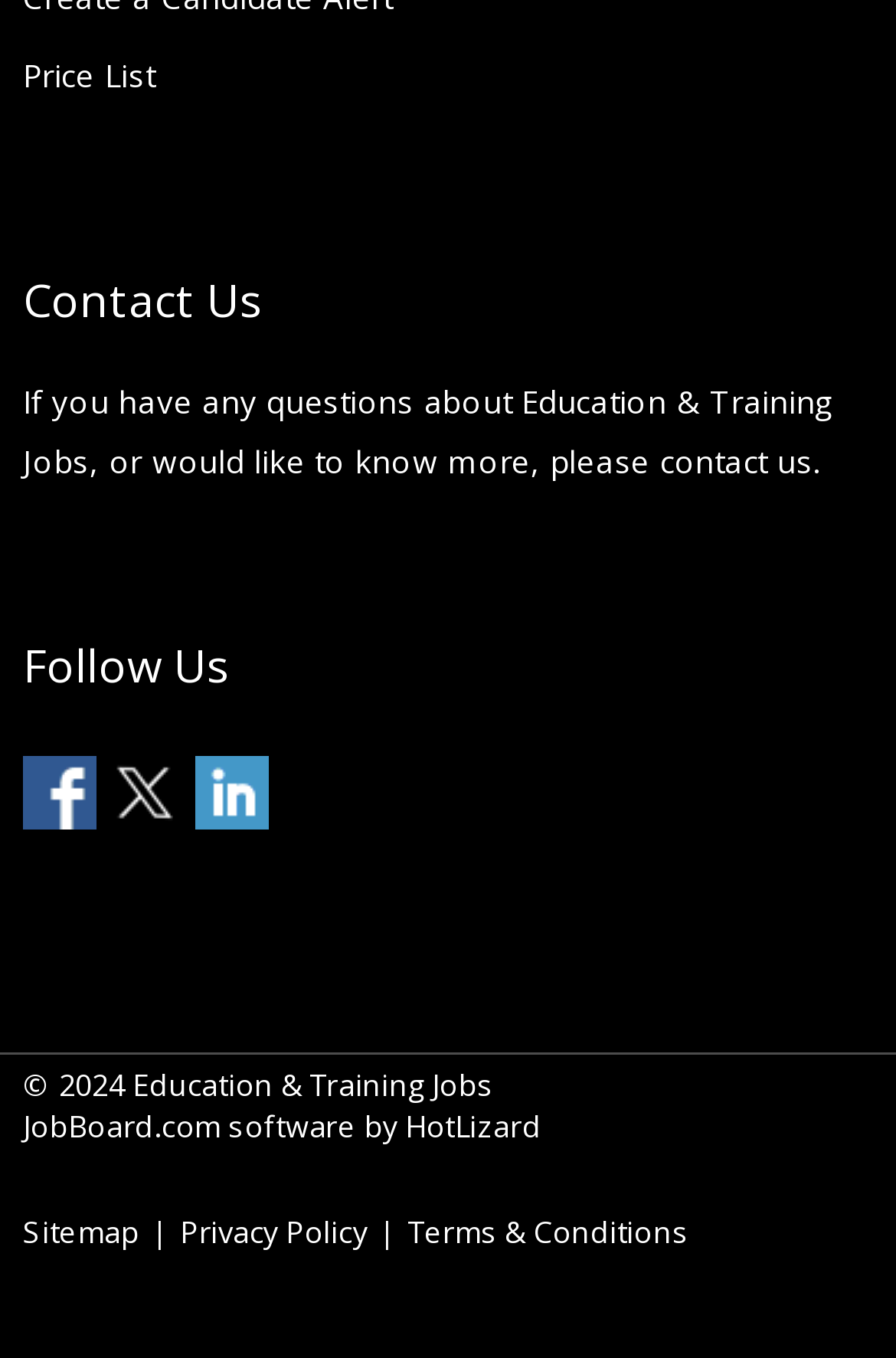Pinpoint the bounding box coordinates of the clickable area necessary to execute the following instruction: "Contact us". The coordinates should be given as four float numbers between 0 and 1, namely [left, top, right, bottom].

[0.737, 0.323, 0.907, 0.355]